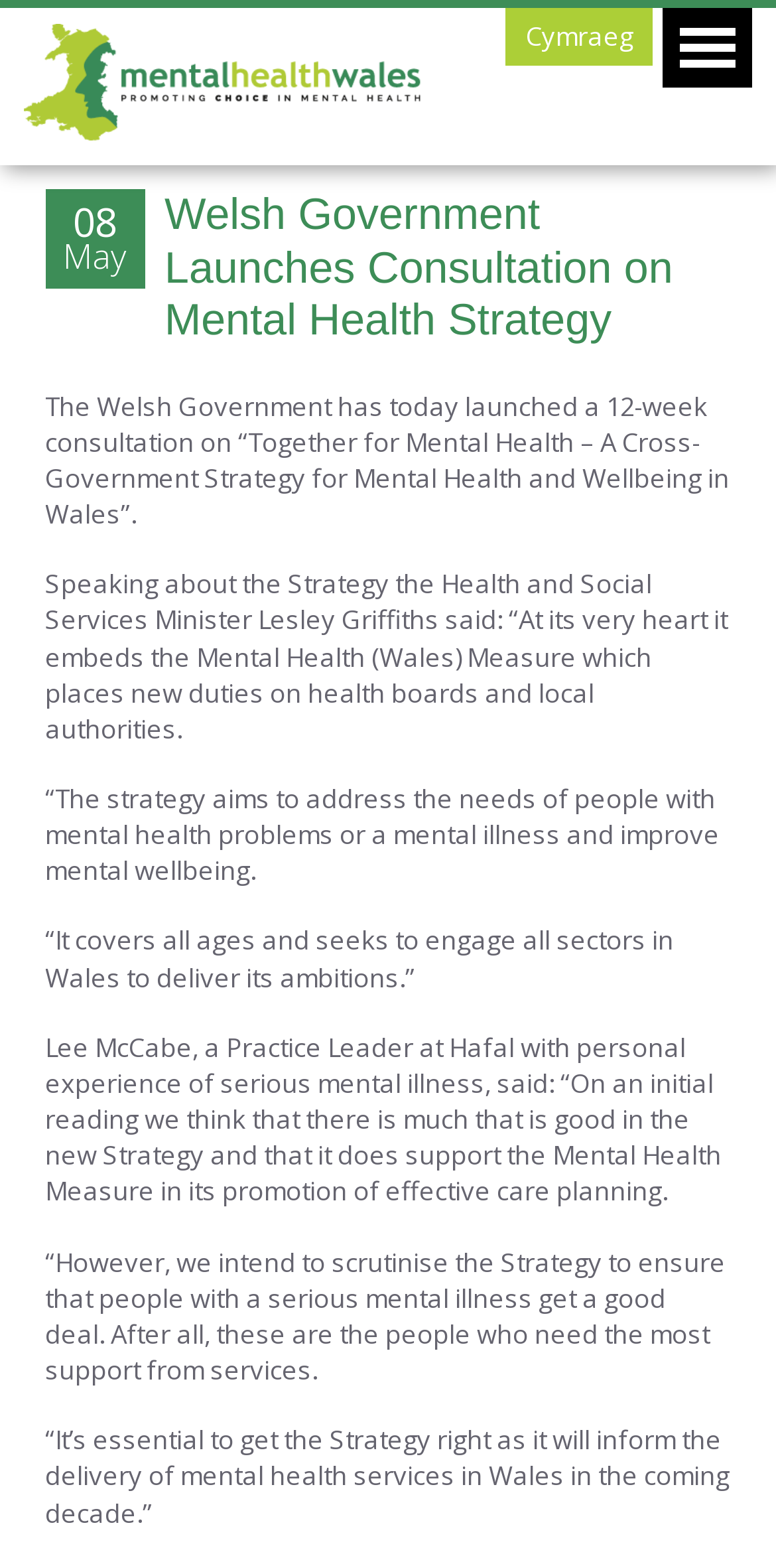Provide a brief response to the question using a single word or phrase: 
What is the duration of the consultation?

12 weeks